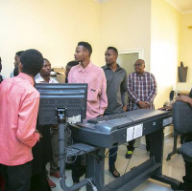What are the students likely studying?
Based on the image, please offer an in-depth response to the question.

The equipment present, including a plotter or large-format printer, indicates that the students are engaged in a learning environment focused on mapping or geographic information systems. This suggests that they are likely studying cartography or geography.